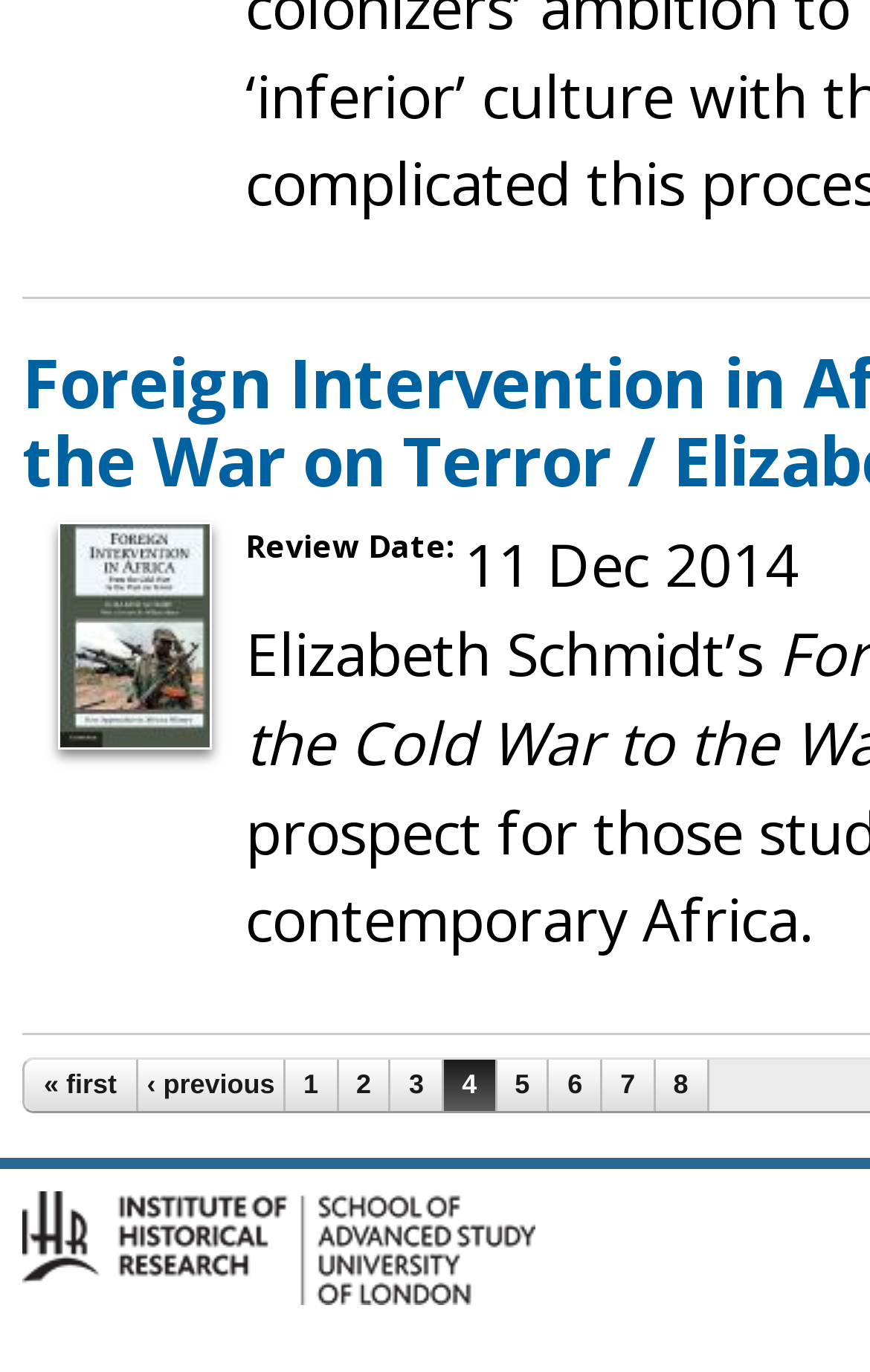Locate the bounding box coordinates of the element that needs to be clicked to carry out the instruction: "go to page 5". The coordinates should be given as four float numbers ranging from 0 to 1, i.e., [left, top, right, bottom].

[0.571, 0.773, 0.629, 0.809]